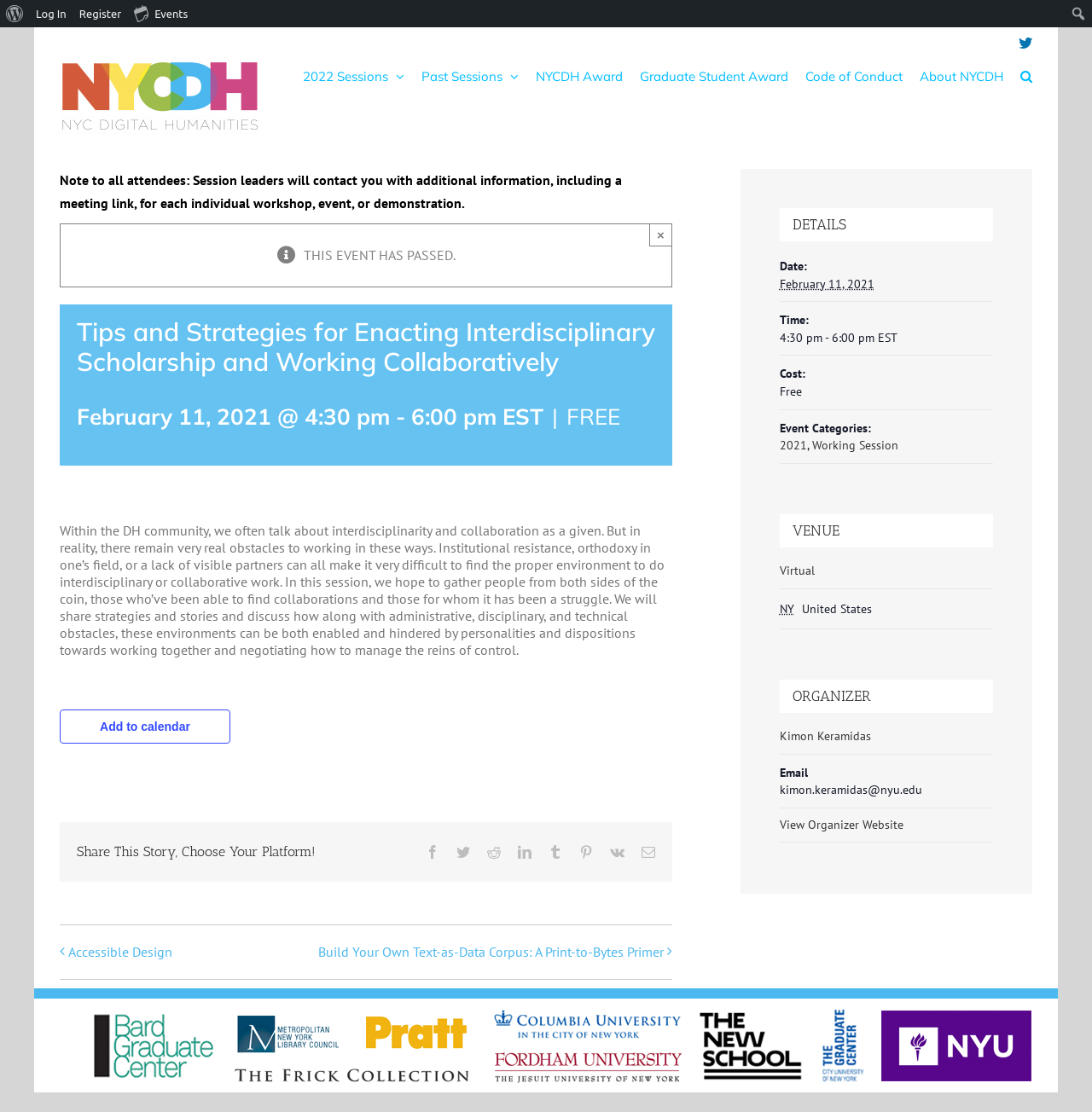Please specify the bounding box coordinates of the clickable region necessary for completing the following instruction: "Add to calendar". The coordinates must consist of four float numbers between 0 and 1, i.e., [left, top, right, bottom].

[0.091, 0.647, 0.174, 0.659]